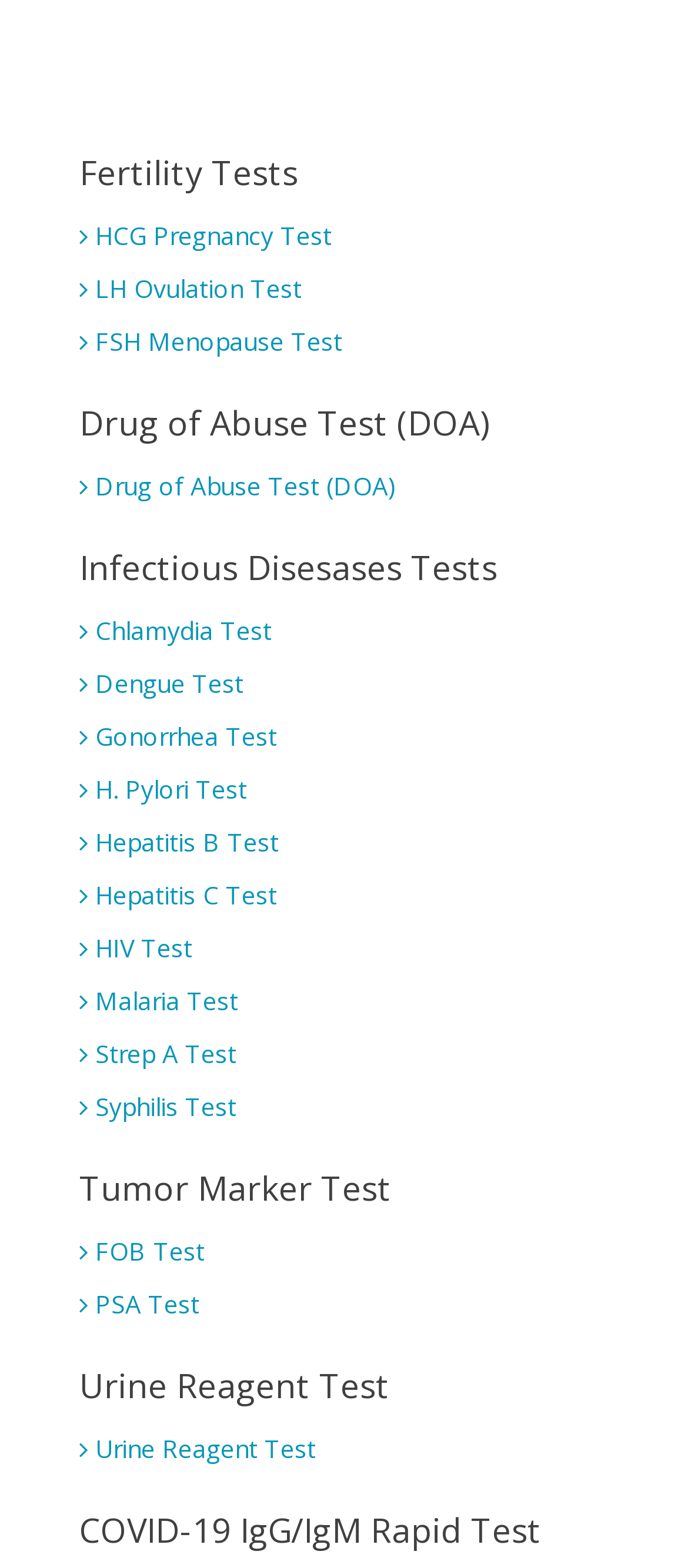Using the information shown in the image, answer the question with as much detail as possible: How many tests are related to hepatitis?

I searched for links related to hepatitis and found two tests: 'Hepatitis B Test' and 'Hepatitis C Test'. There are 2 tests related to hepatitis.